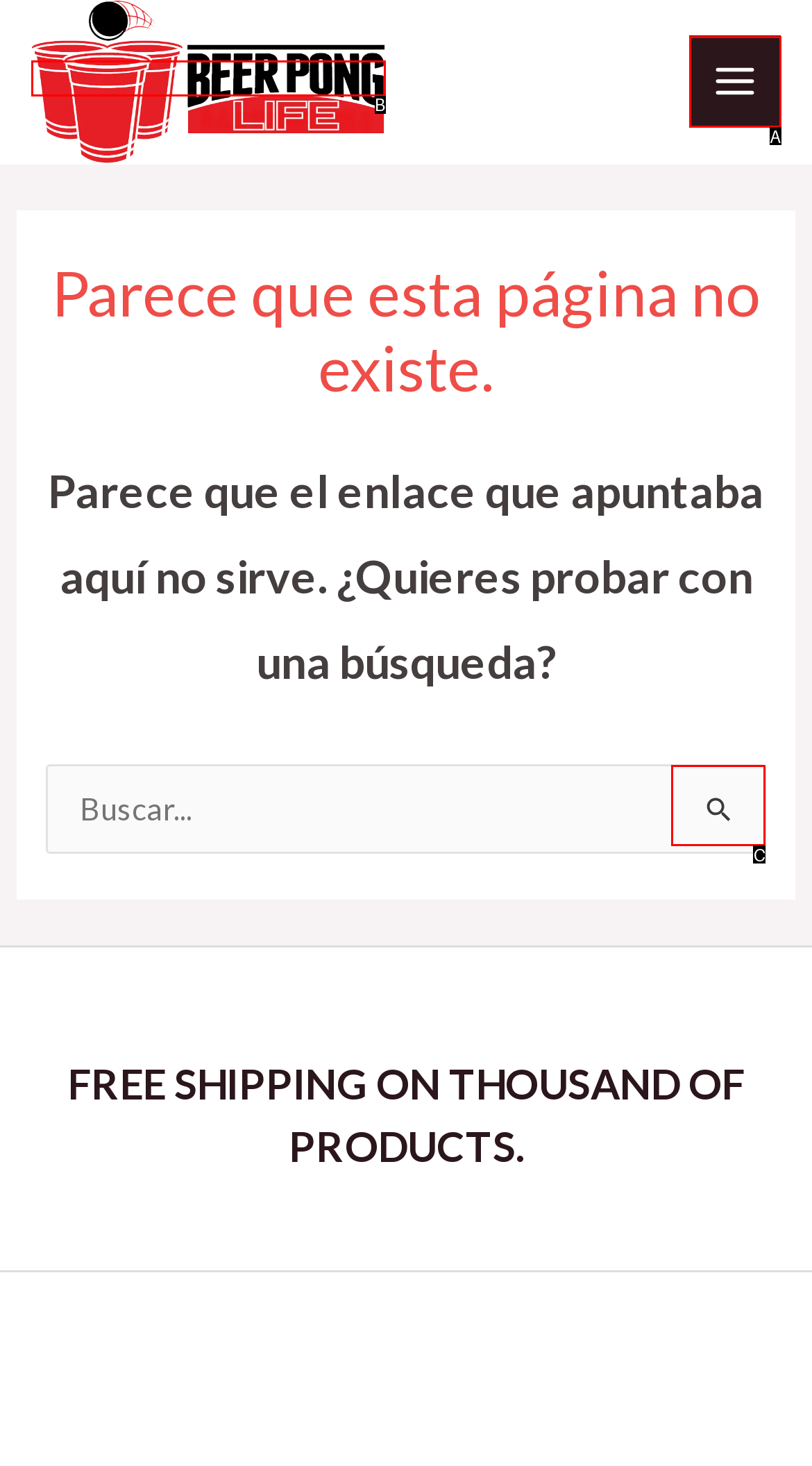Given the description: parent_node: Buscar por: value="Buscar", identify the HTML element that fits best. Respond with the letter of the correct option from the choices.

C